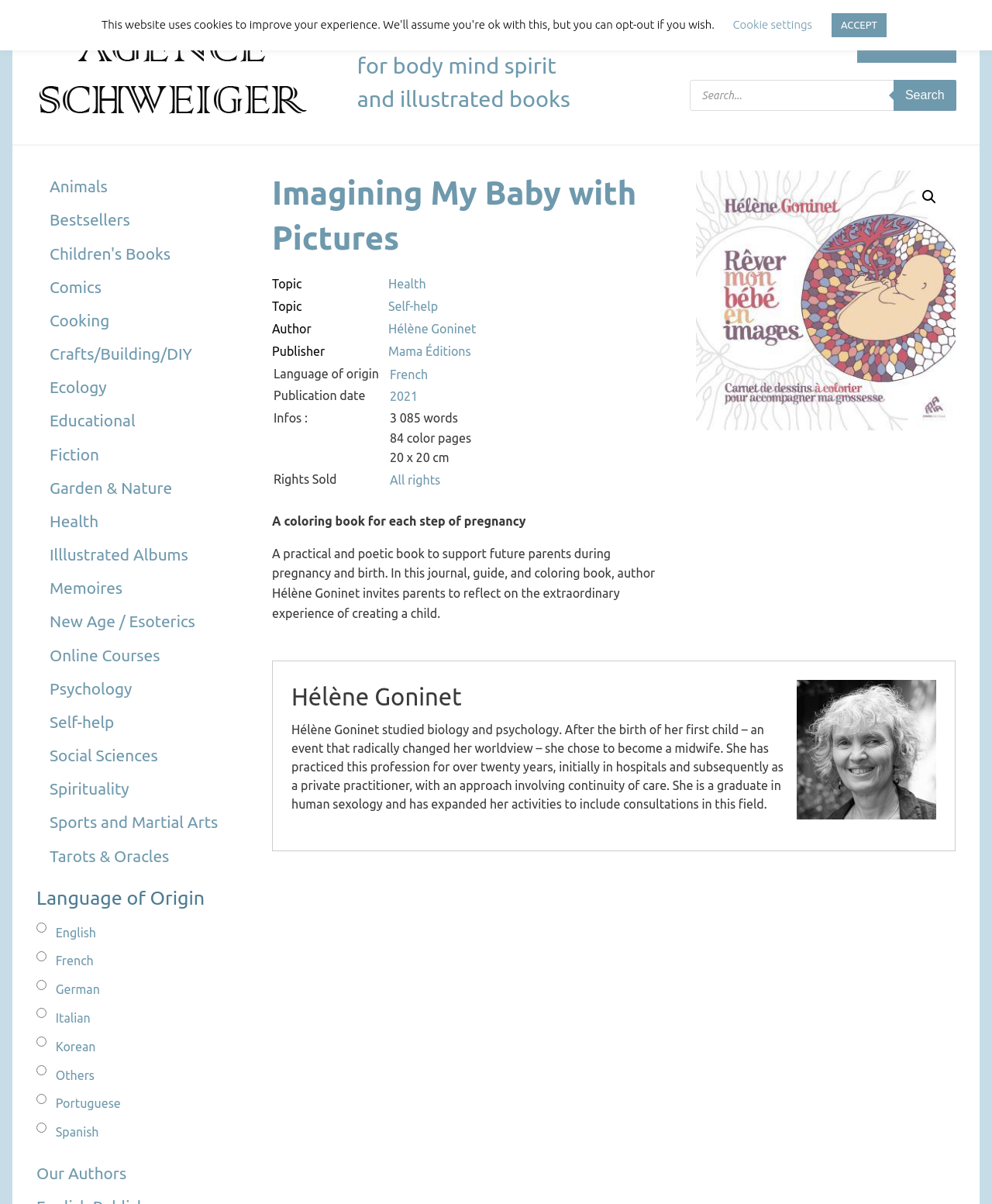Respond to the question below with a concise word or phrase:
What is the language of origin of the book?

French